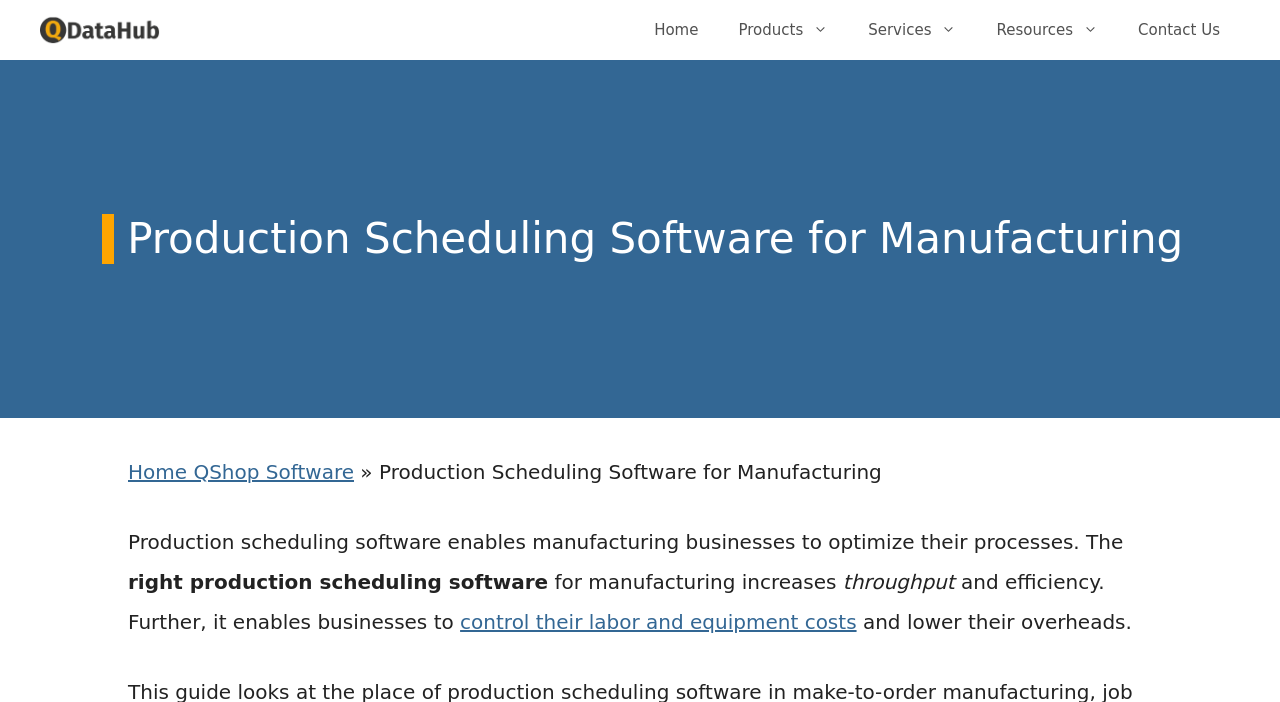Determine the main text heading of the webpage and provide its content.

Production Scheduling Software for Manufacturing